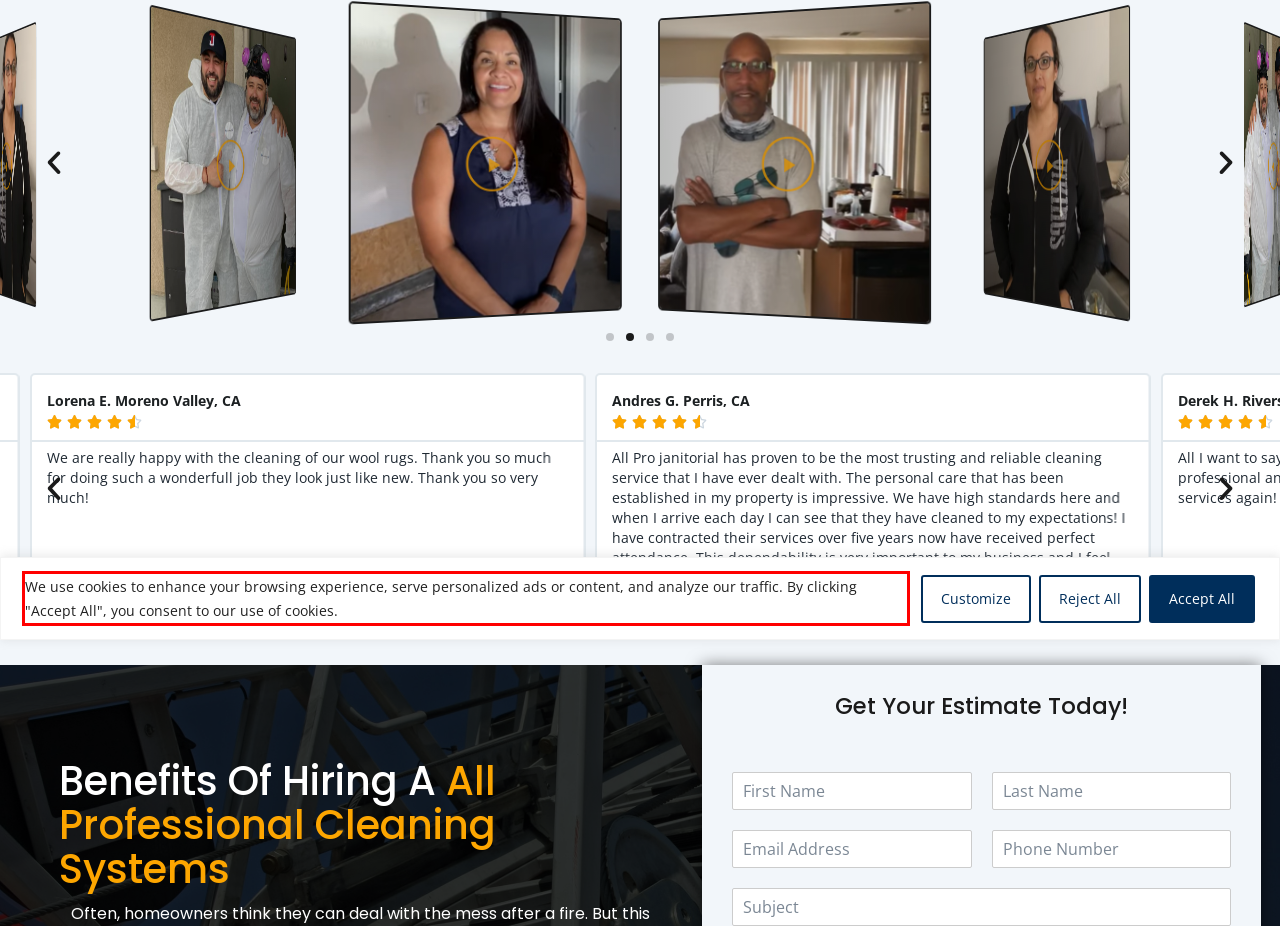Identify the red bounding box in the webpage screenshot and perform OCR to generate the text content enclosed.

We use cookies to enhance your browsing experience, serve personalized ads or content, and analyze our traffic. By clicking "Accept All", you consent to our use of cookies.